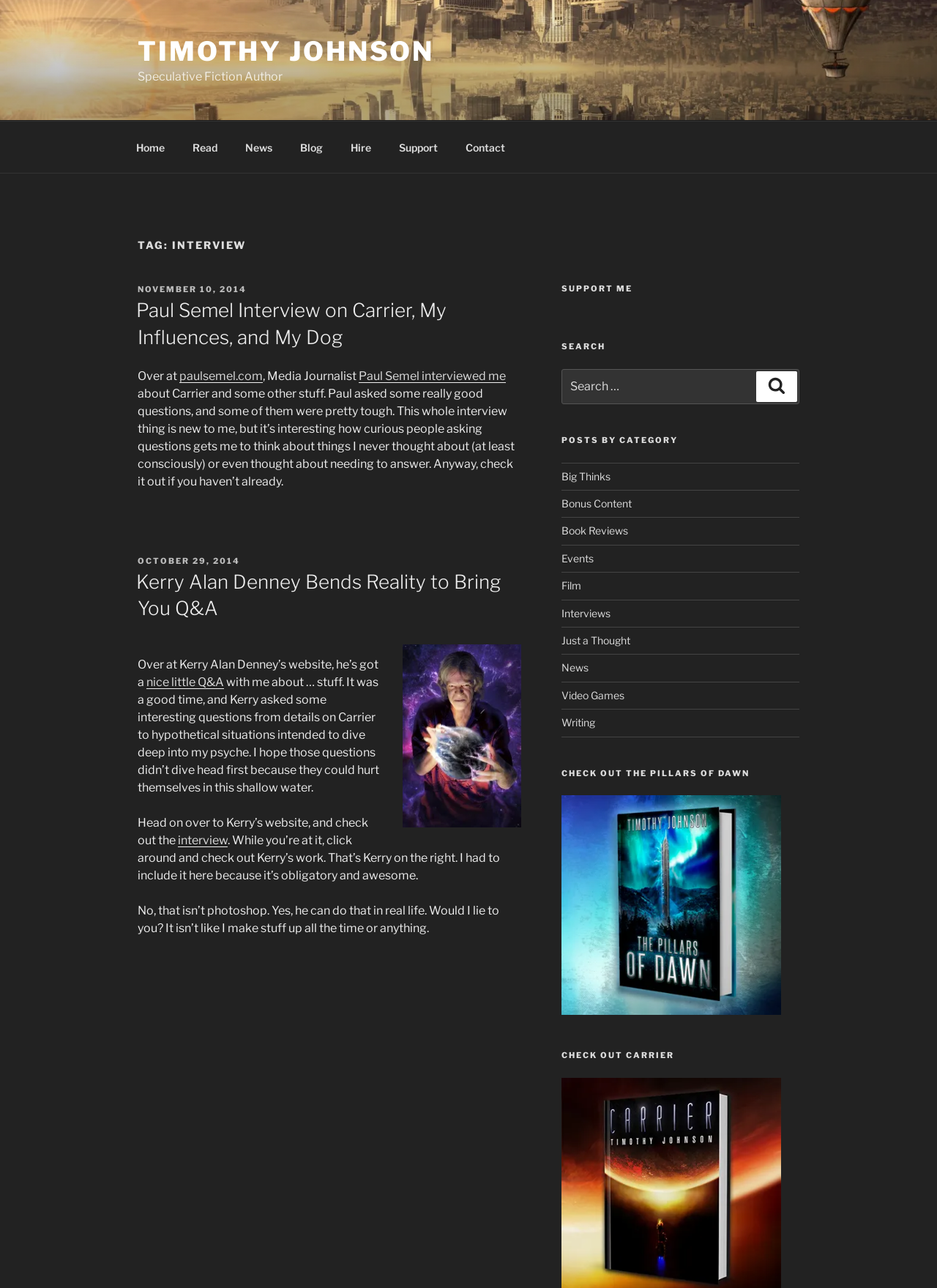Please provide a brief answer to the question using only one word or phrase: 
How many articles are on the webpage?

2